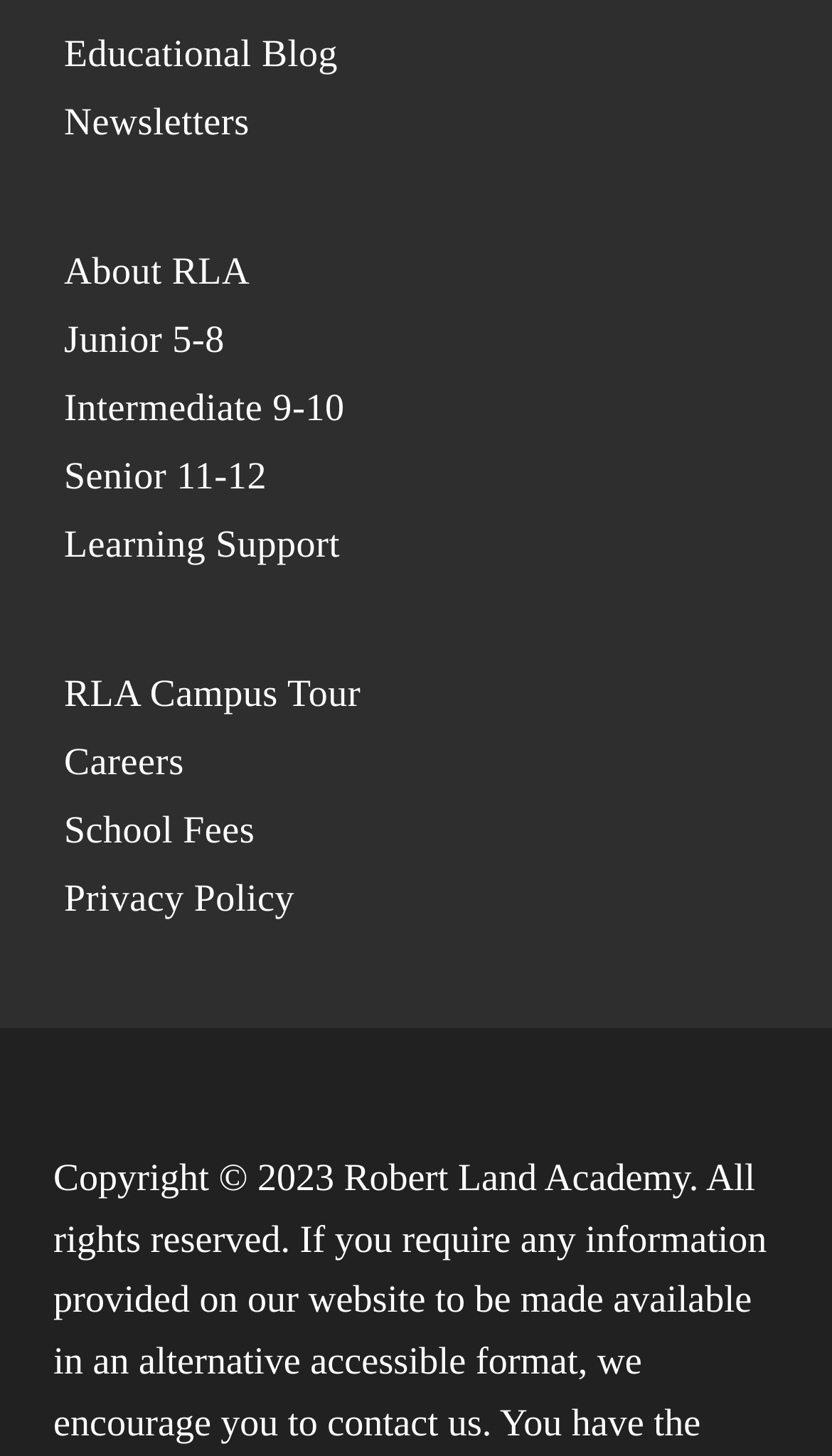Show me the bounding box coordinates of the clickable region to achieve the task as per the instruction: "visit the educational blog".

[0.077, 0.022, 0.406, 0.06]